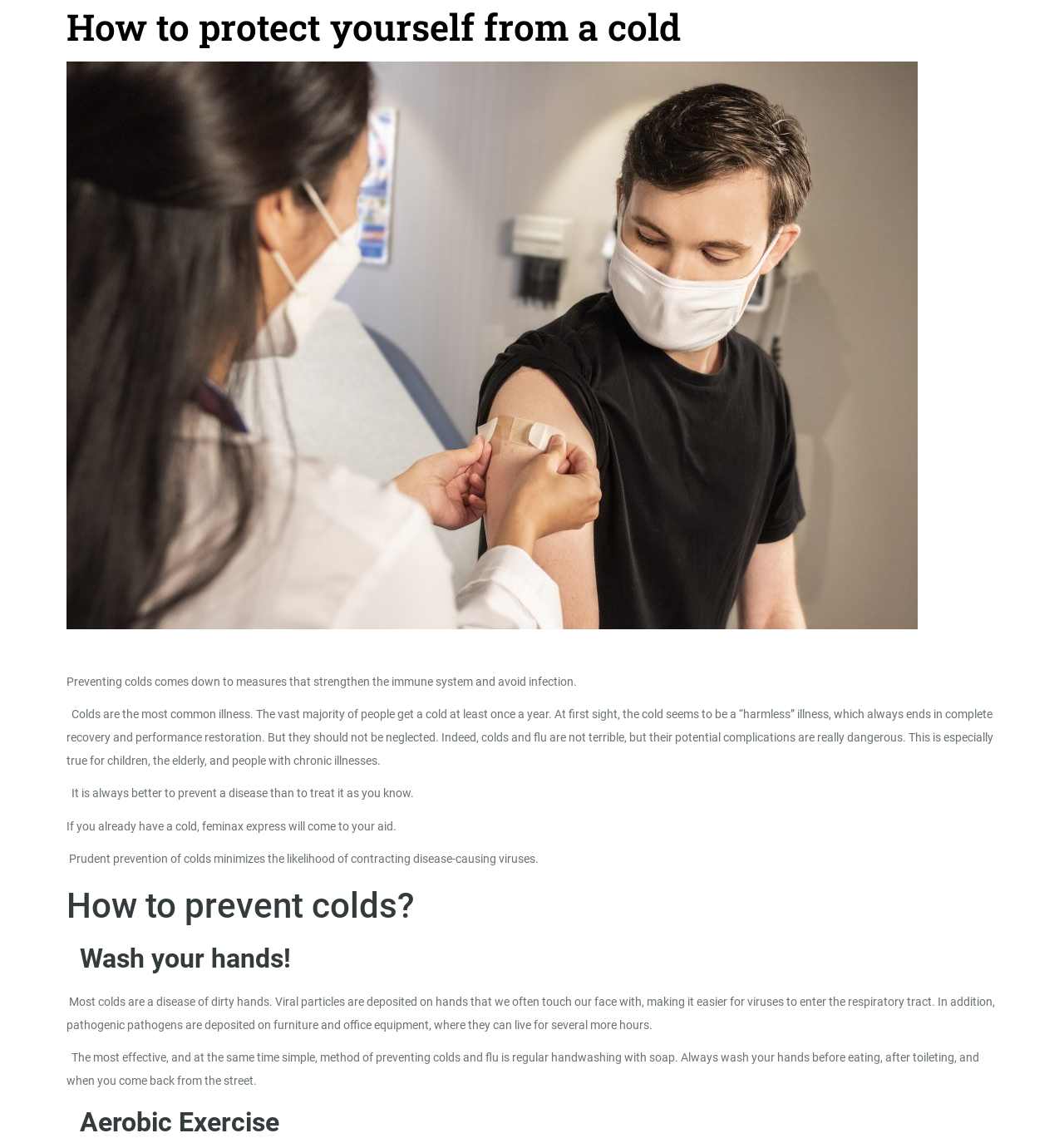Based on the image, please elaborate on the answer to the following question:
How can you prevent colds?

The webpage suggests that washing your hands is an effective method of preventing colds and flu. It is mentioned that 'most colds are a disease of dirty hands' and that regular handwashing with soap can prevent the spread of viruses.